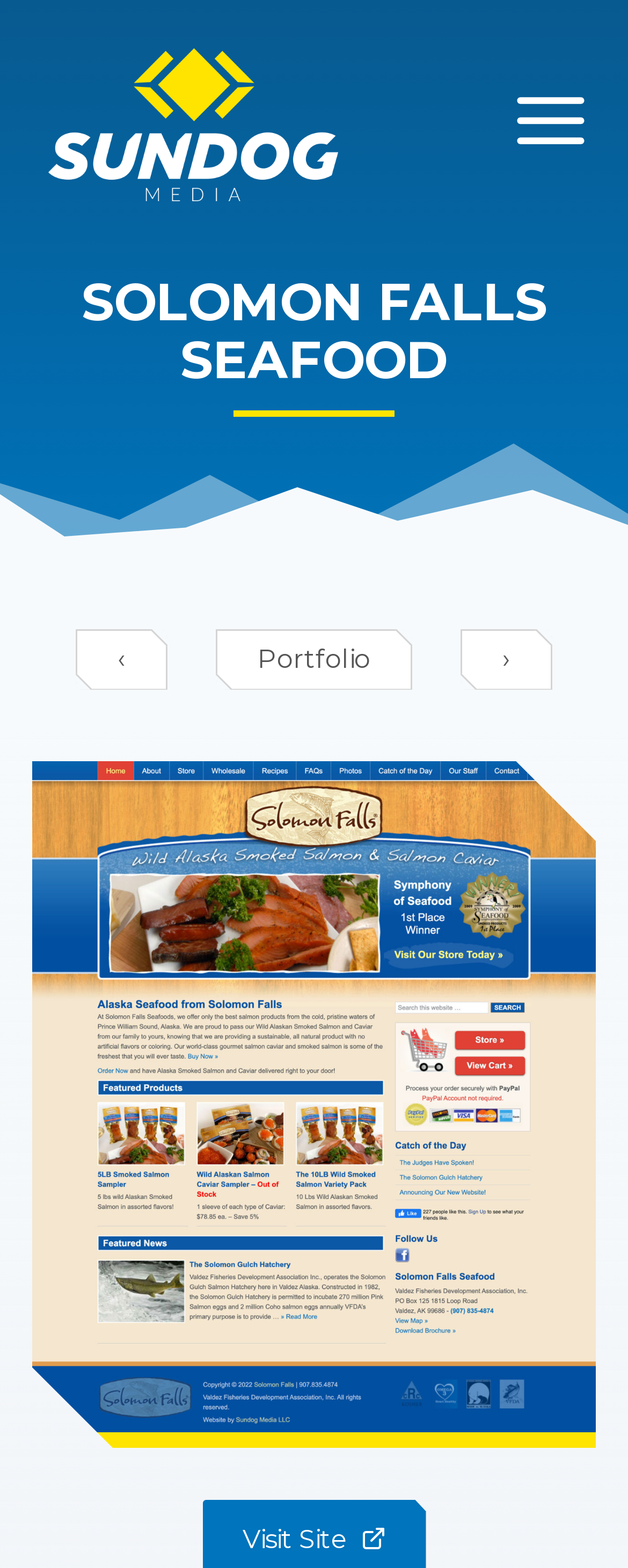Extract the bounding box coordinates of the UI element described: "Scroll to top". Provide the coordinates in the format [left, top, right, bottom] with values ranging from 0 to 1.

[0.794, 0.64, 0.923, 0.692]